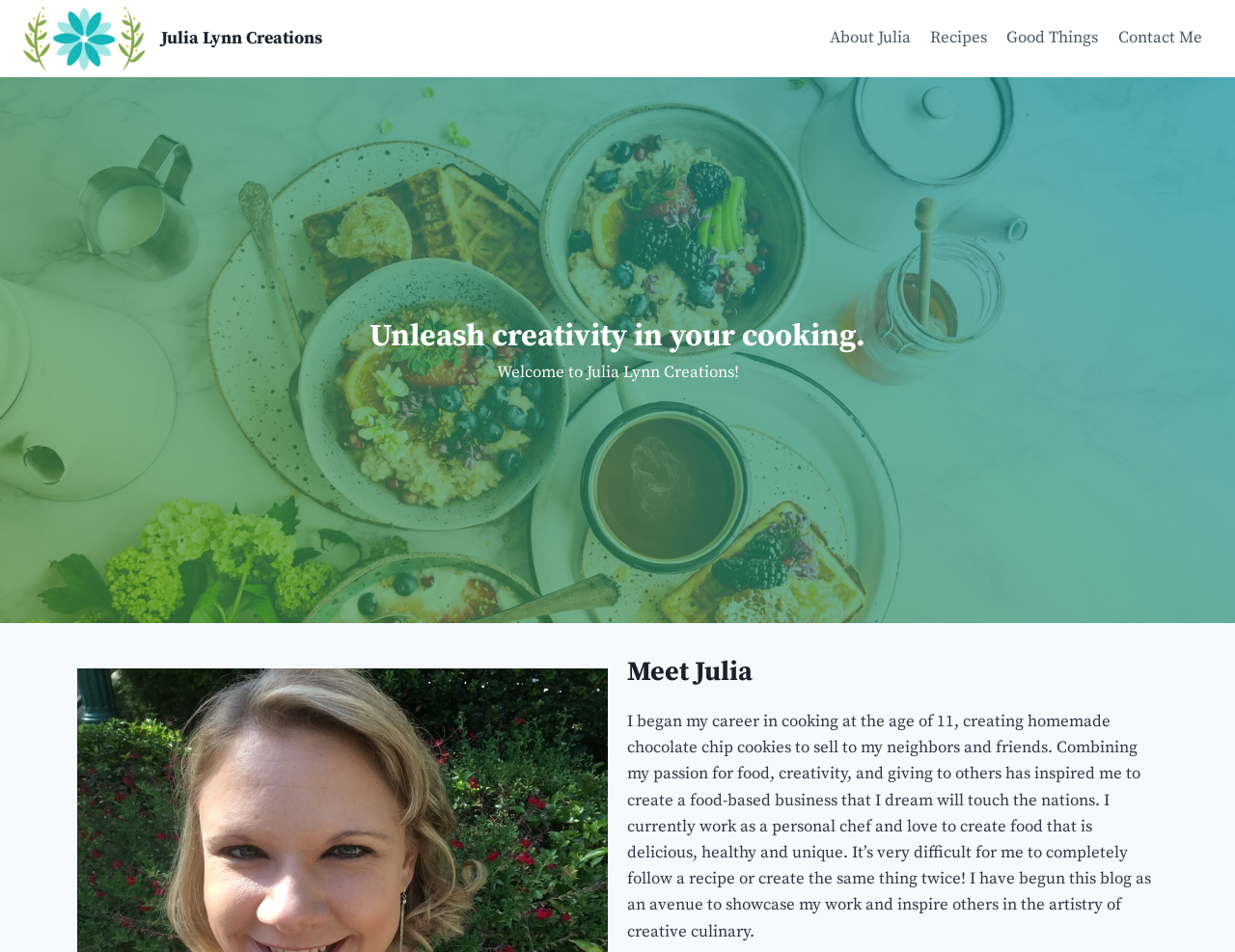Provide the bounding box coordinates for the specified HTML element described in this description: "Julia Lynn Creations". The coordinates should be four float numbers ranging from 0 to 1, in the format [left, top, right, bottom].

[0.019, 0.005, 0.261, 0.076]